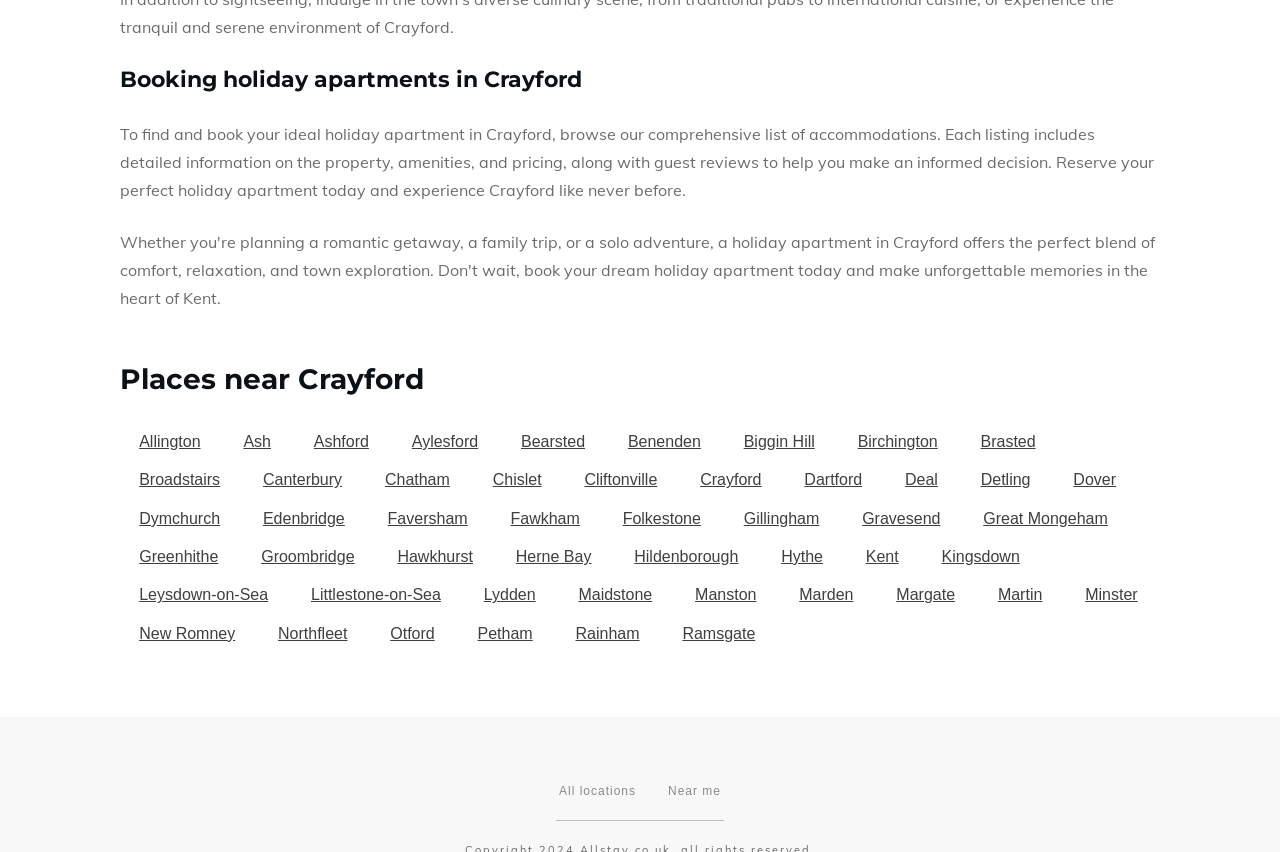Find the bounding box coordinates of the element you need to click on to perform this action: 'View all locations'. The coordinates should be represented by four float values between 0 and 1, in the format [left, top, right, bottom].

[0.437, 0.914, 0.497, 0.943]